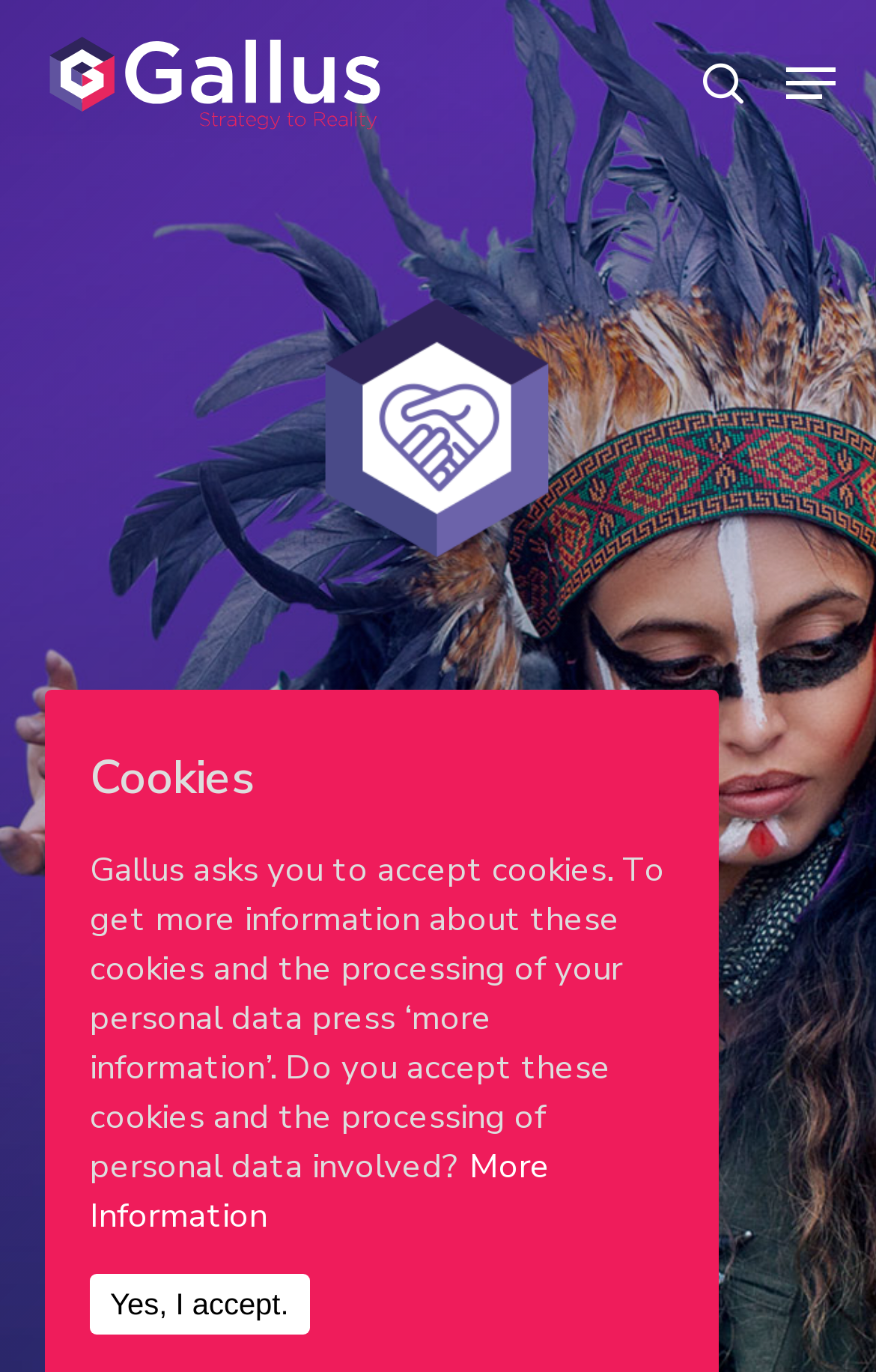What is the purpose of the textbox? Based on the image, give a response in one word or a short phrase.

Search